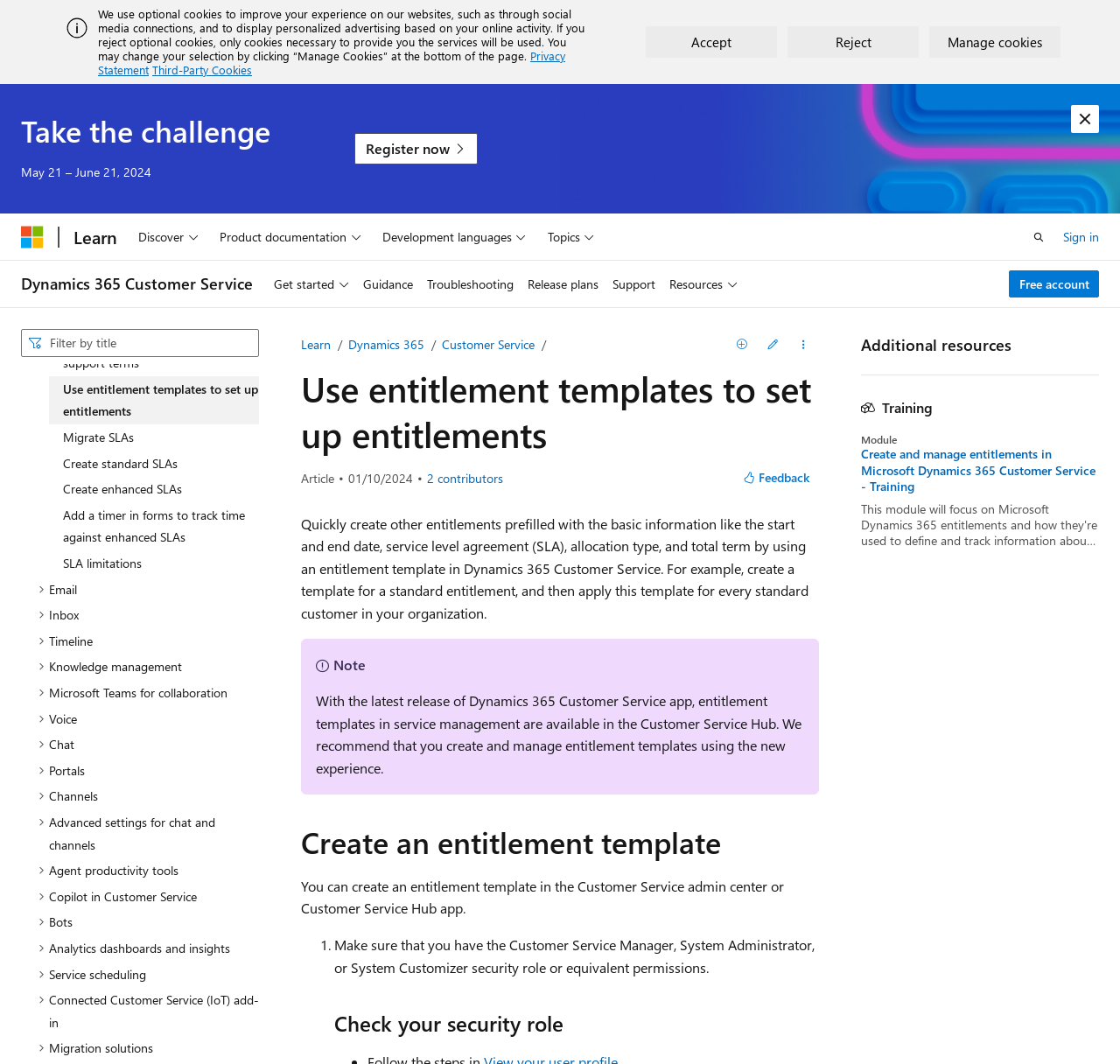Locate the bounding box coordinates of the area you need to click to fulfill this instruction: 'Click on JEE Chemistry'. The coordinates must be in the form of four float numbers ranging from 0 to 1: [left, top, right, bottom].

None